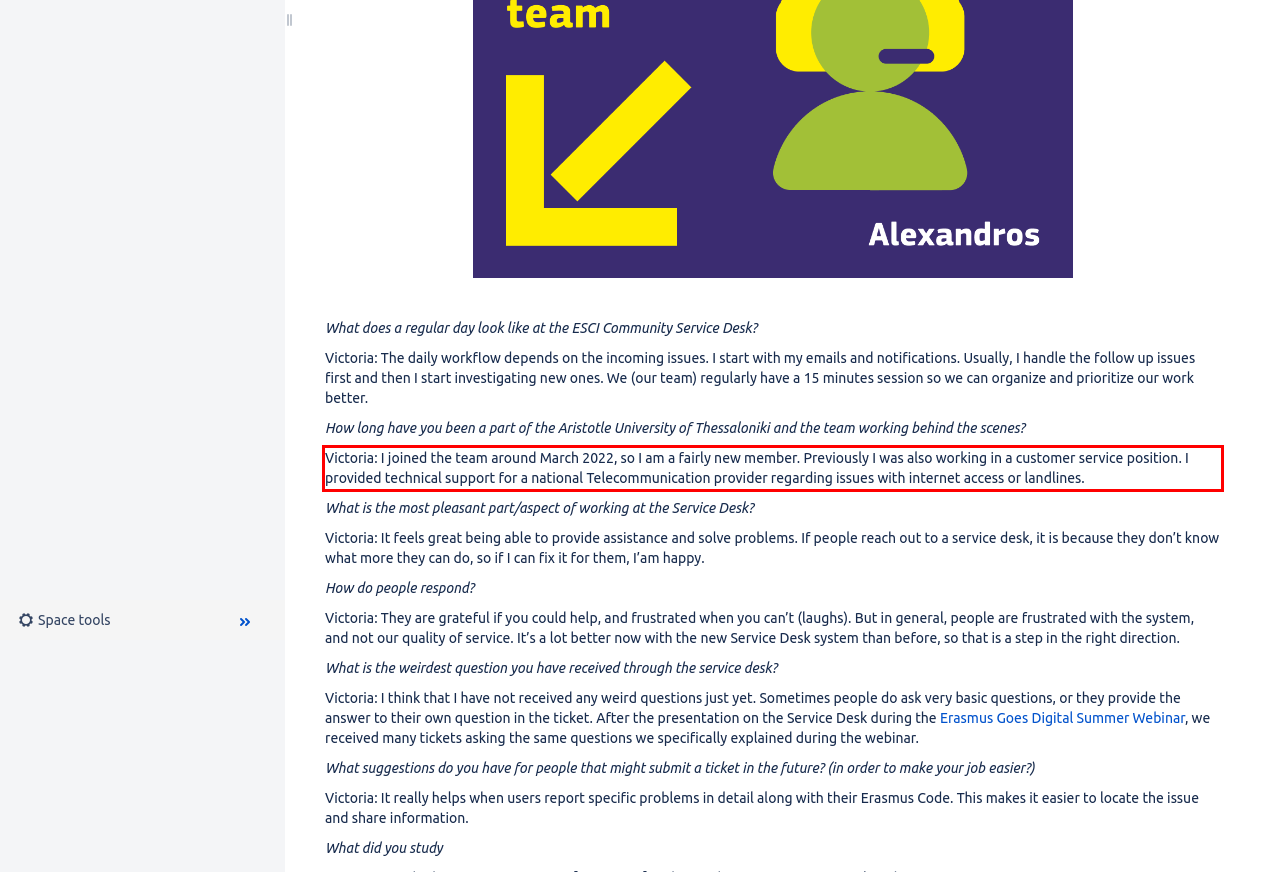Given a screenshot of a webpage with a red bounding box, extract the text content from the UI element inside the red bounding box.

Victoria: I joined the team around March 2022, so I am a fairly new member. Previously I was also working in a customer service position. I provided technical support for a national Telecommunication provider regarding issues with internet access or landlines.